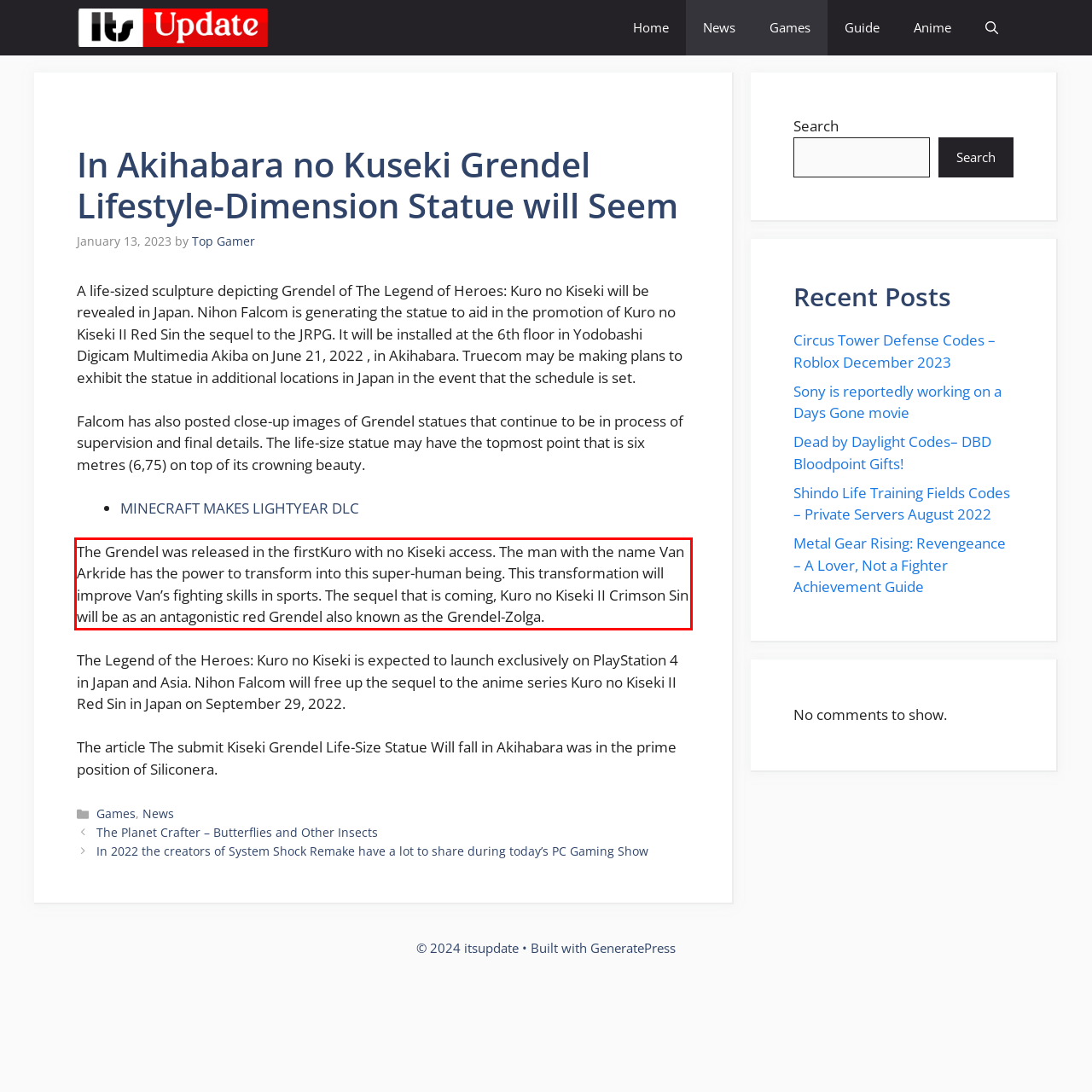Using the webpage screenshot, recognize and capture the text within the red bounding box.

The Grendel was released in the firstKuro with no Kiseki access. The man with the name Van Arkride has the power to transform into this super-human being. This transformation will improve Van’s fighting skills in sports. The sequel that is coming, Kuro no Kiseki II Crimson Sin will be as an antagonistic red Grendel also known as the Grendel-Zolga.